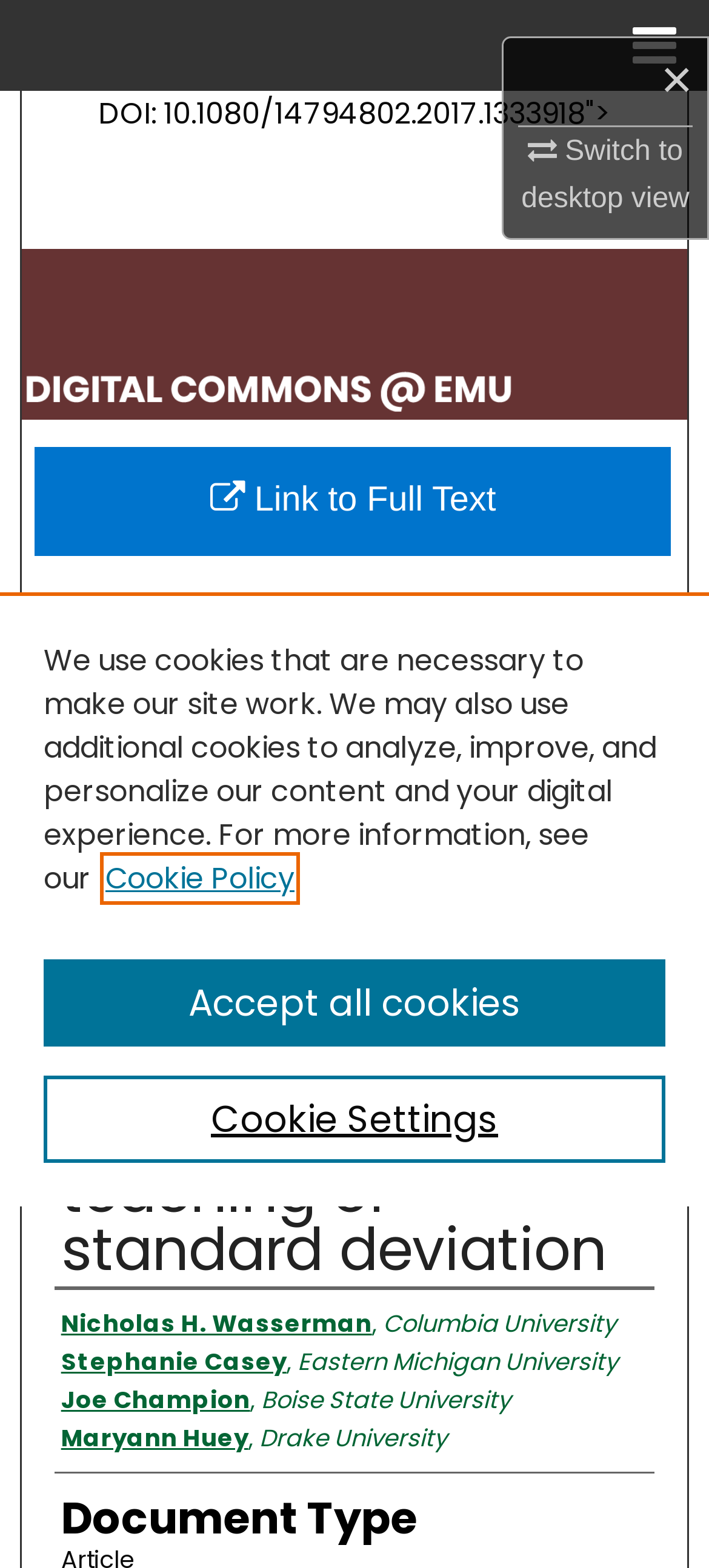Please look at the image and answer the question with a detailed explanation: What is the name of the digital commons network?

I found the name of the digital commons network by looking at the link element with the text 'DC Network Digital Commons Network' which is located at the top of the page.